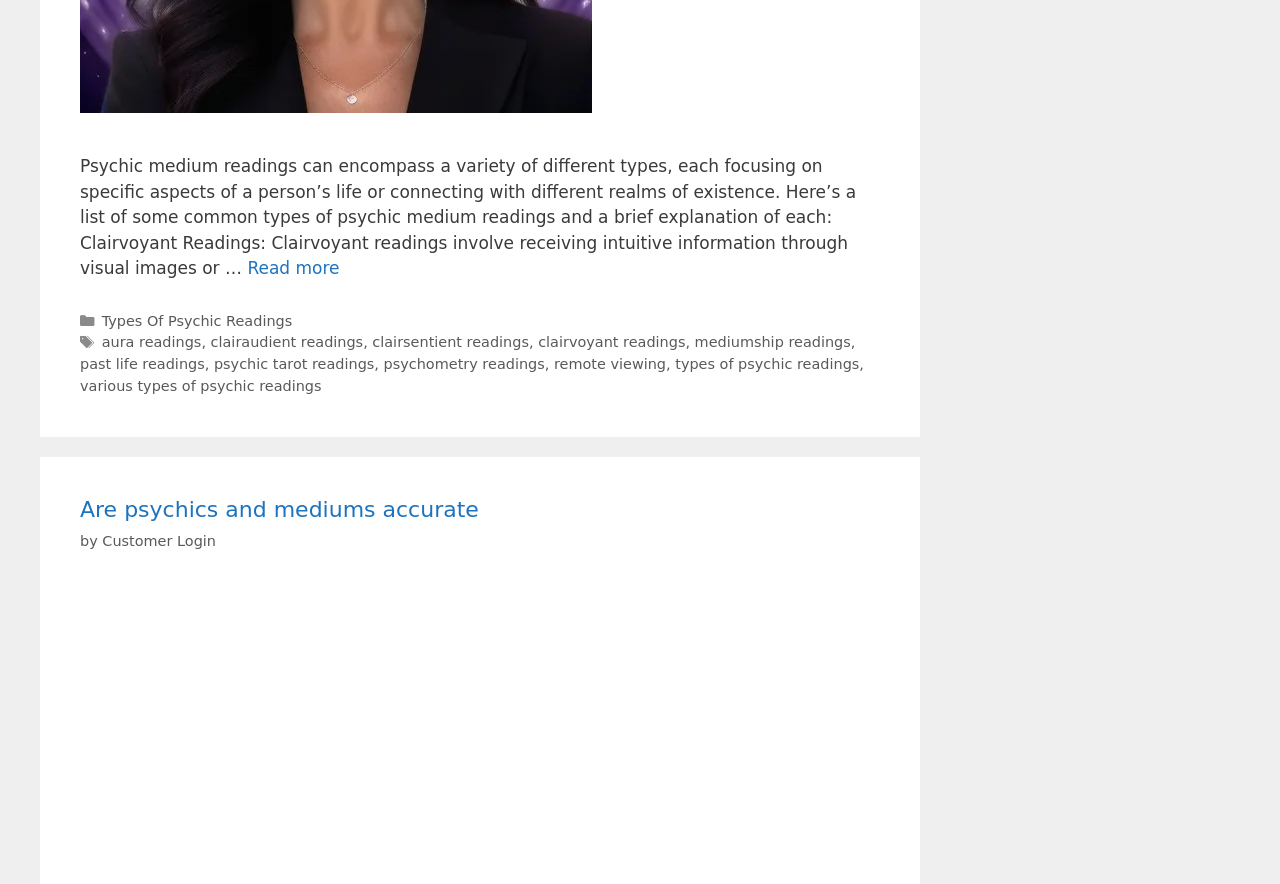Use a single word or phrase to answer this question: 
What is the category of the article?

Types Of Psychic Readings